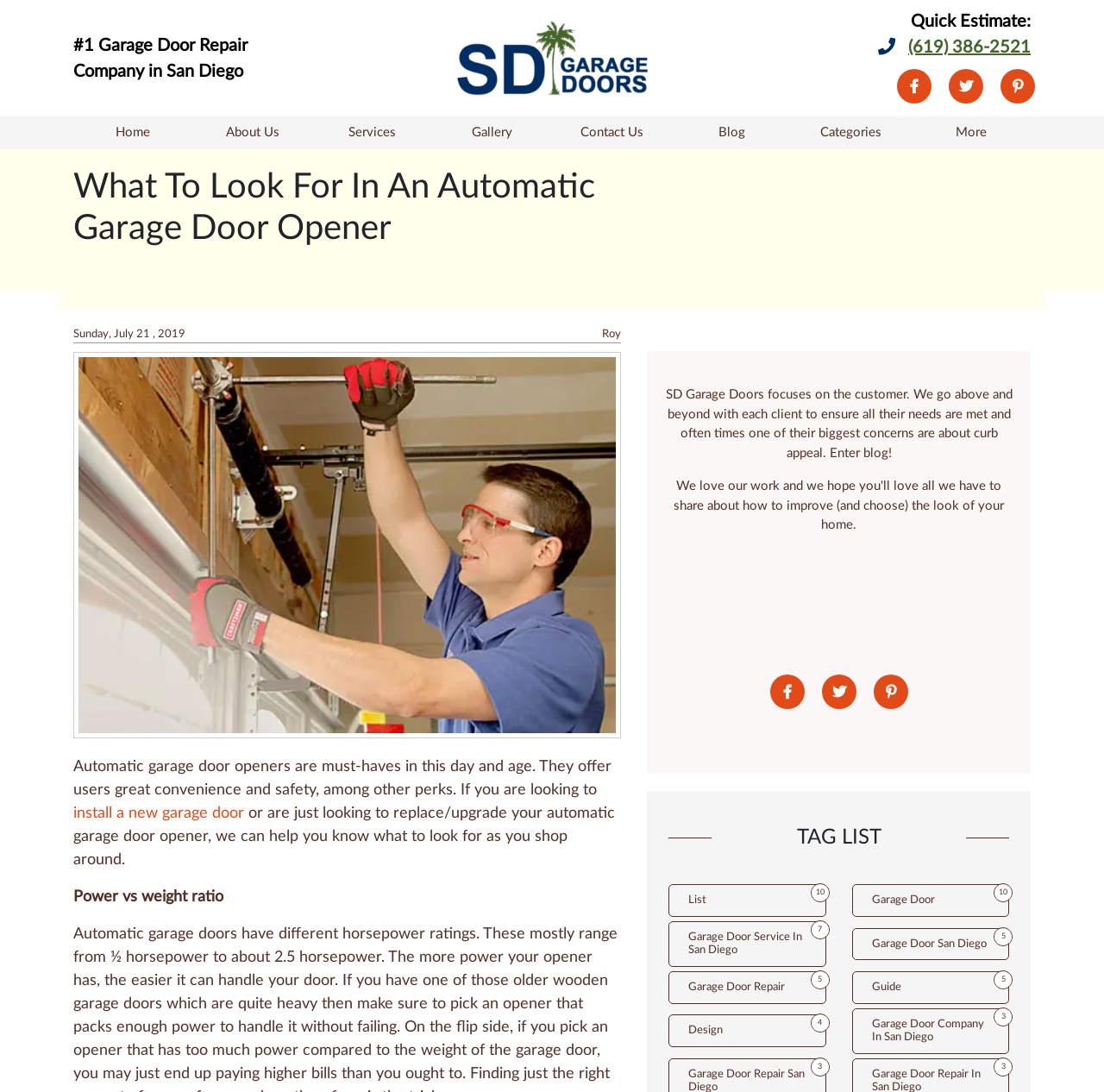What is the company name of the logo?
Please ensure your answer to the question is detailed and covers all necessary aspects.

I found the logo by looking for an image element with a description 'SD Garage Doors in San Diego - Logo'. The company name is extracted from the description.